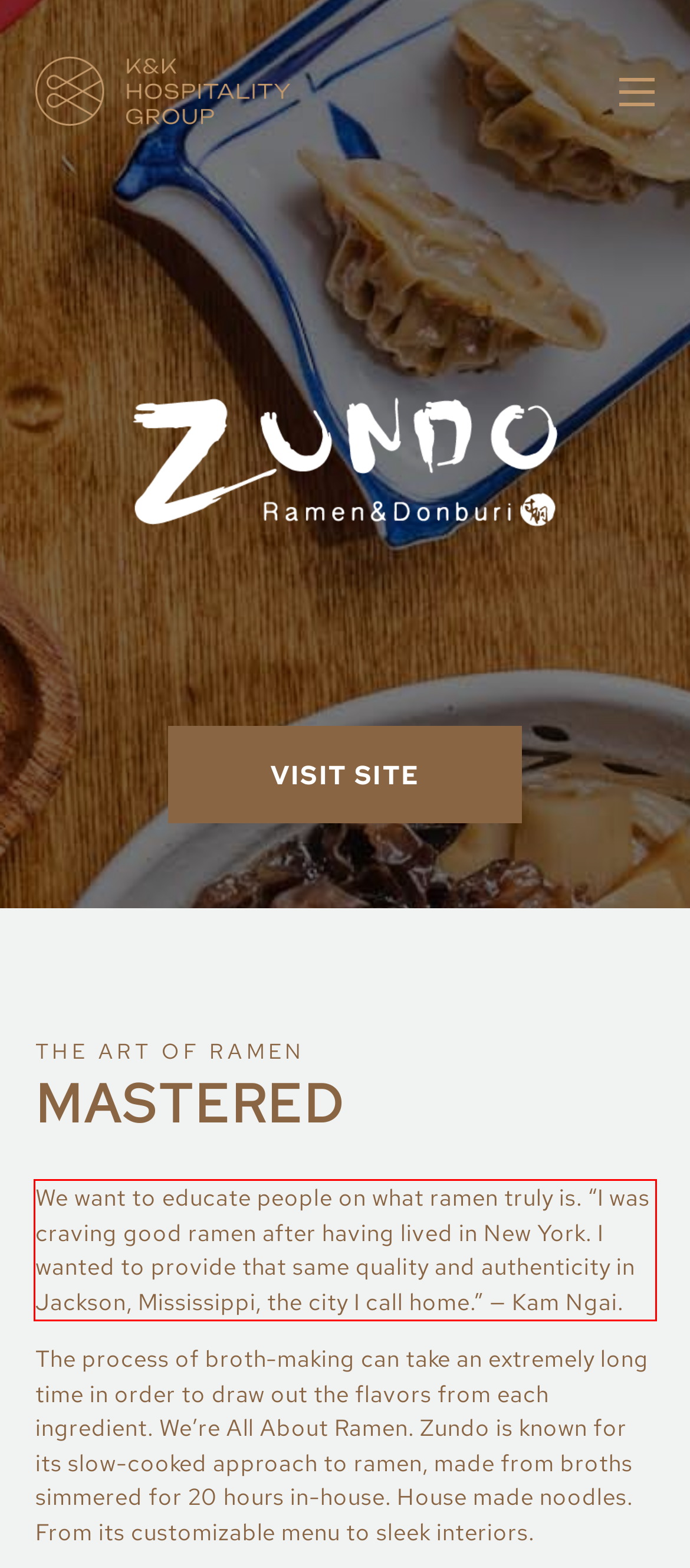Look at the screenshot of the webpage, locate the red rectangle bounding box, and generate the text content that it contains.

We want to educate people on what ramen truly is. “I was craving good ramen after having lived in New York. I wanted to provide that same quality and authenticity in Jackson, Mississippi, the city I call home.” — Kam Ngai.